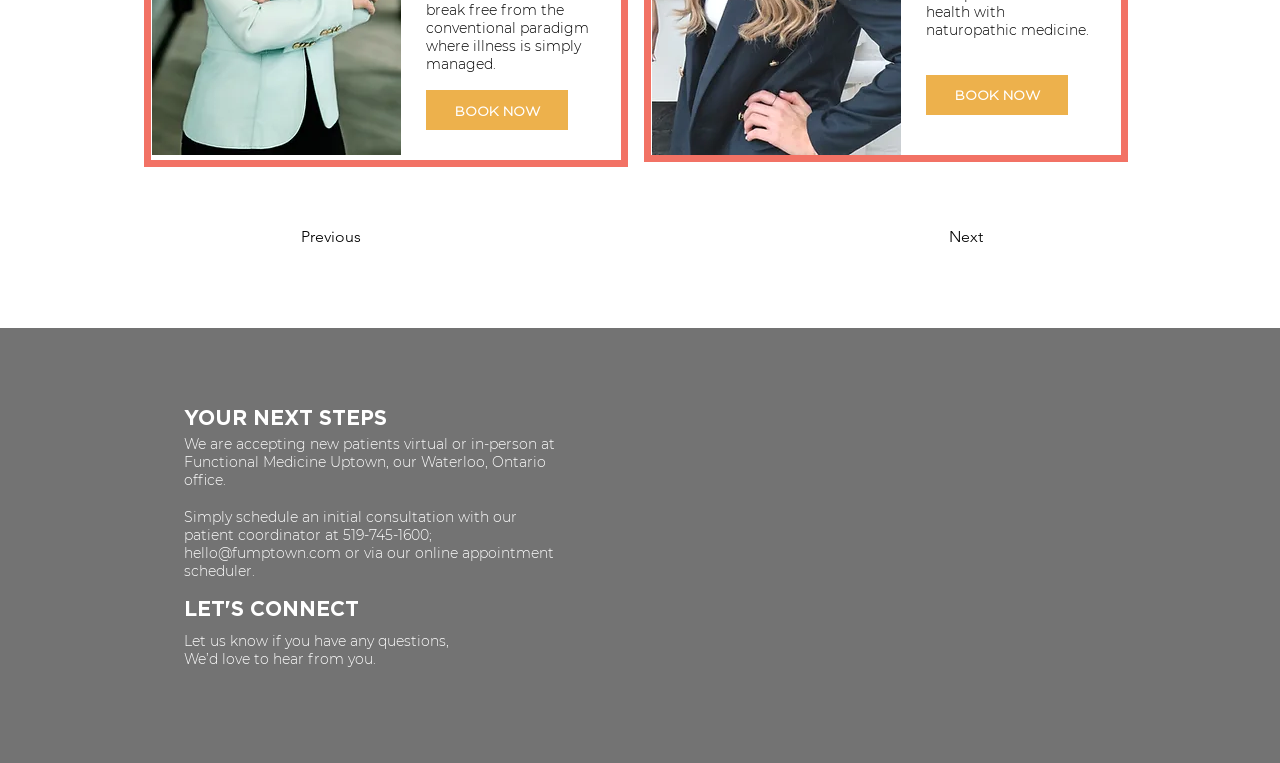Give the bounding box coordinates for the element described by: "BOOK NOW".

[0.333, 0.118, 0.444, 0.171]